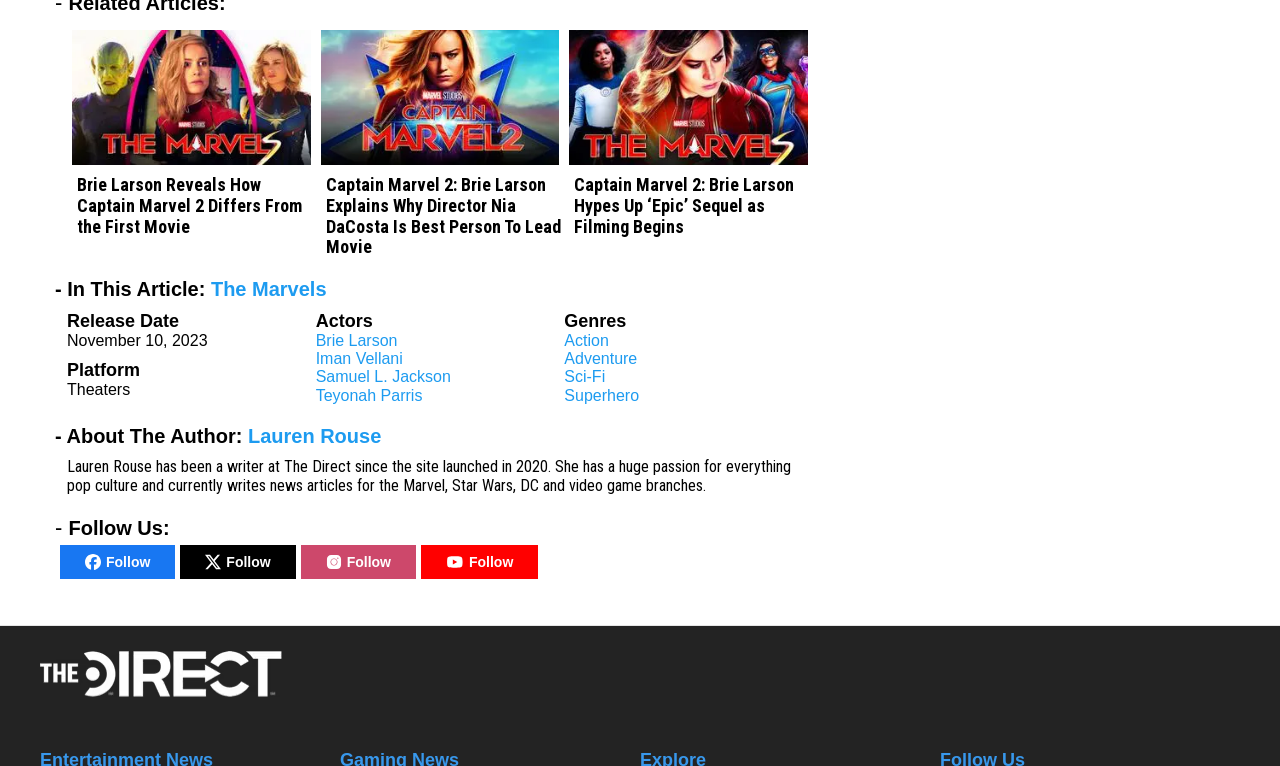Determine the bounding box coordinates of the target area to click to execute the following instruction: "Follow The Direct on social media."

[0.047, 0.712, 0.137, 0.756]